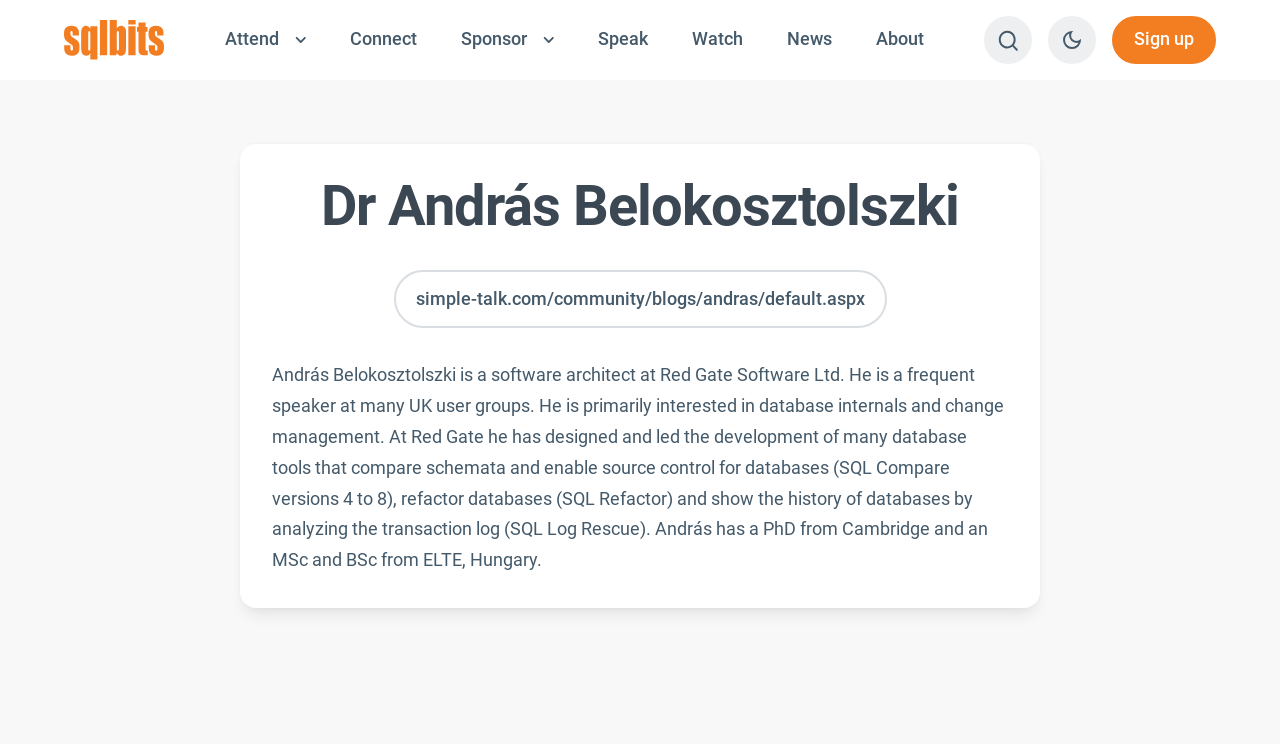Present a detailed account of what is displayed on the webpage.

The webpage is about Dr. András Belokosztolszki, a software architect at Red Gate Software Ltd. At the top left corner, there is a link to "sqlbits" accompanied by an image with the same name. Below this, there is a row of links, including "Attend", "Connect", "Sponsor", "Speak", "Watch", "News", and "About", which are evenly spaced and aligned horizontally. 

To the right of these links, there are three more links: "Search", "Switch to dark theme" (which is a button), and "Sign up". 

The main content of the webpage is a section dedicated to Dr. András Belokosztolszki. His name is displayed as a heading, and below it, there is a link to his blog on simple-talk.com. Underneath the link, there is a paragraph of text that describes Dr. Belokosztolszki's background, interests, and accomplishments, including his work at Red Gate Software Ltd. and his educational background.